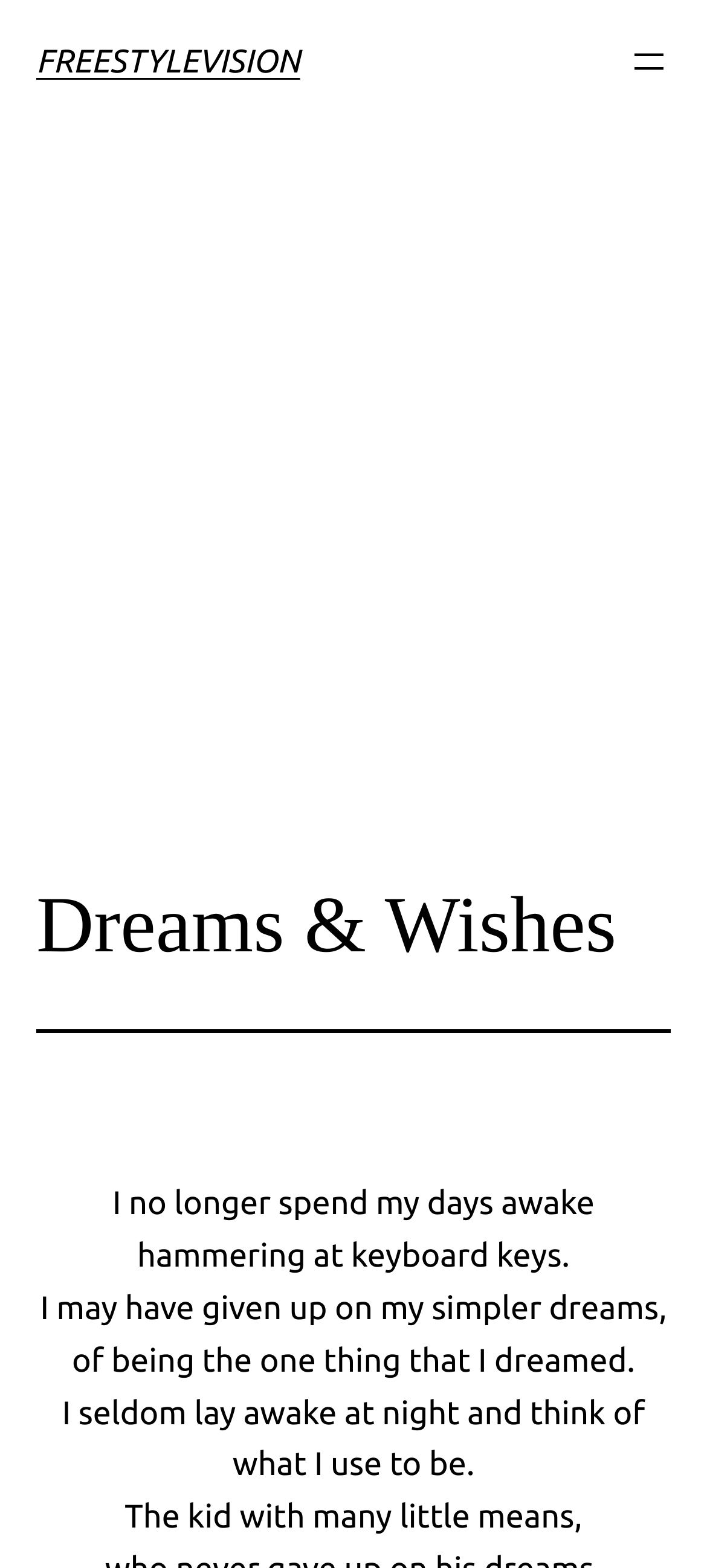What is the author's current activity?
Look at the image and answer with only one word or phrase.

Not hammering at keyboard keys